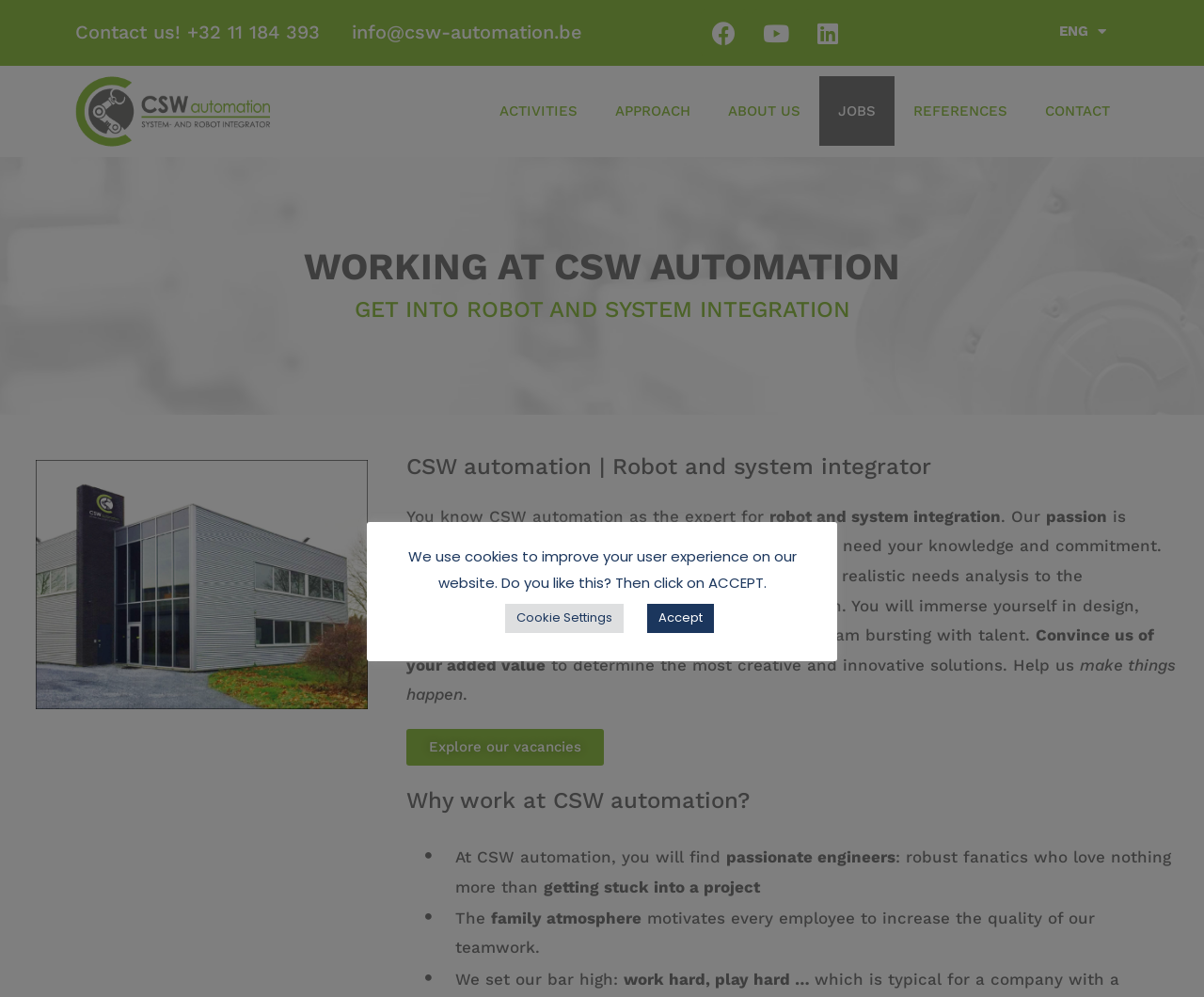Answer succinctly with a single word or phrase:
What can I do on this webpage?

Explore vacancies